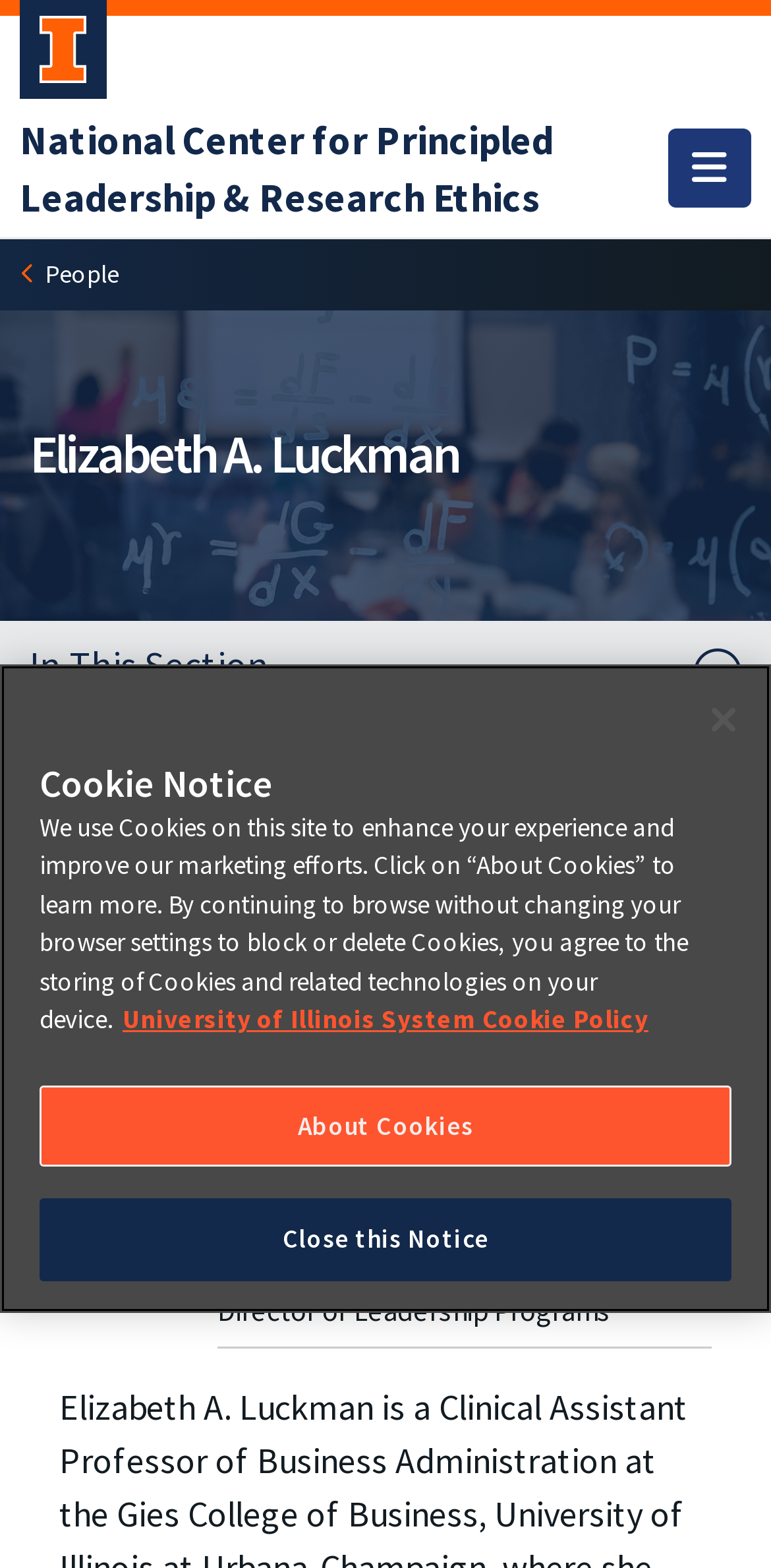From the element description About Cookies, predict the bounding box coordinates of the UI element. The coordinates must be specified in the format (top-left x, top-left y, bottom-right x, bottom-right y) and should be within the 0 to 1 range.

[0.051, 0.692, 0.949, 0.745]